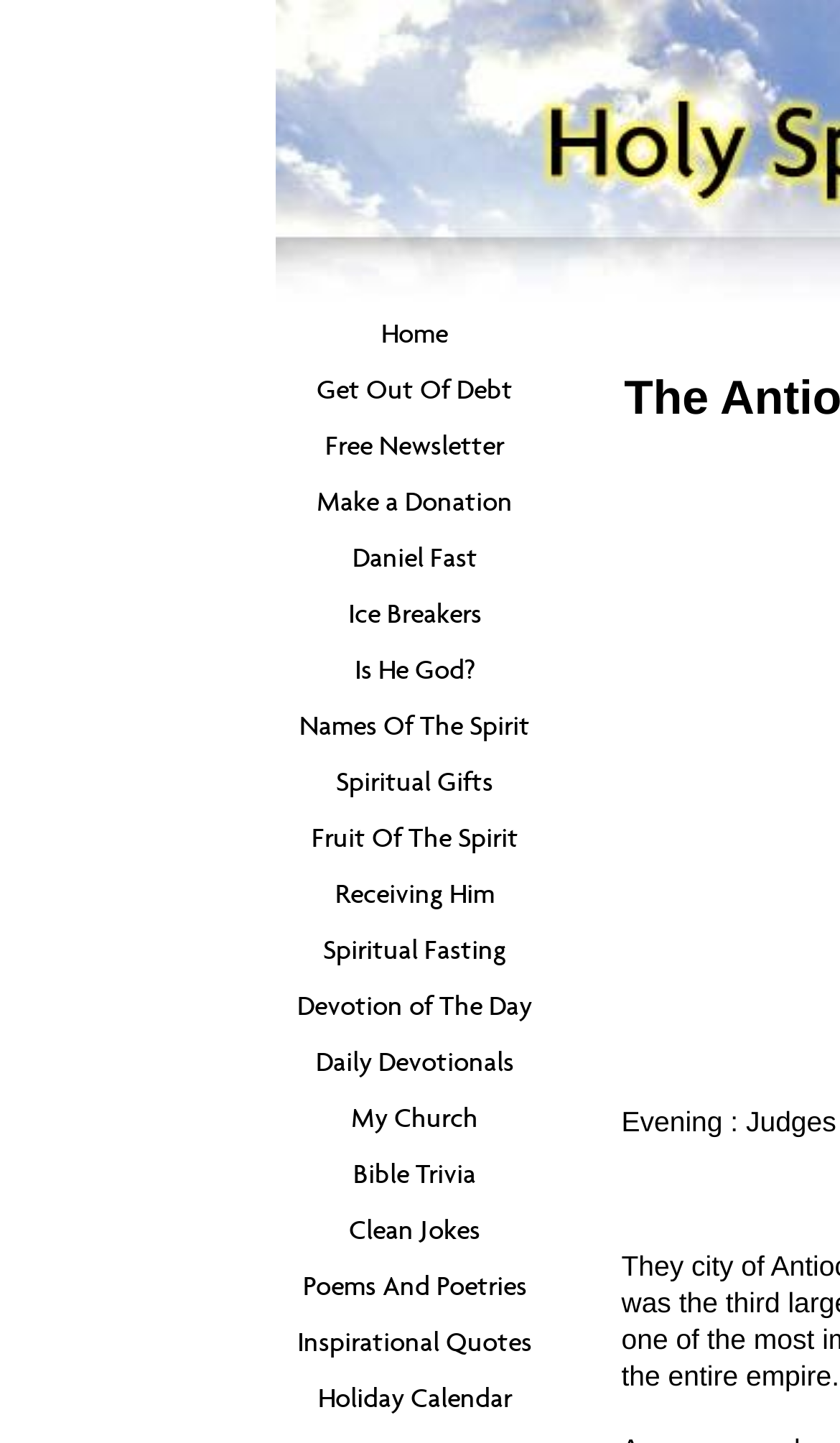What is the first link on the webpage?
Look at the image and respond with a one-word or short-phrase answer.

Home